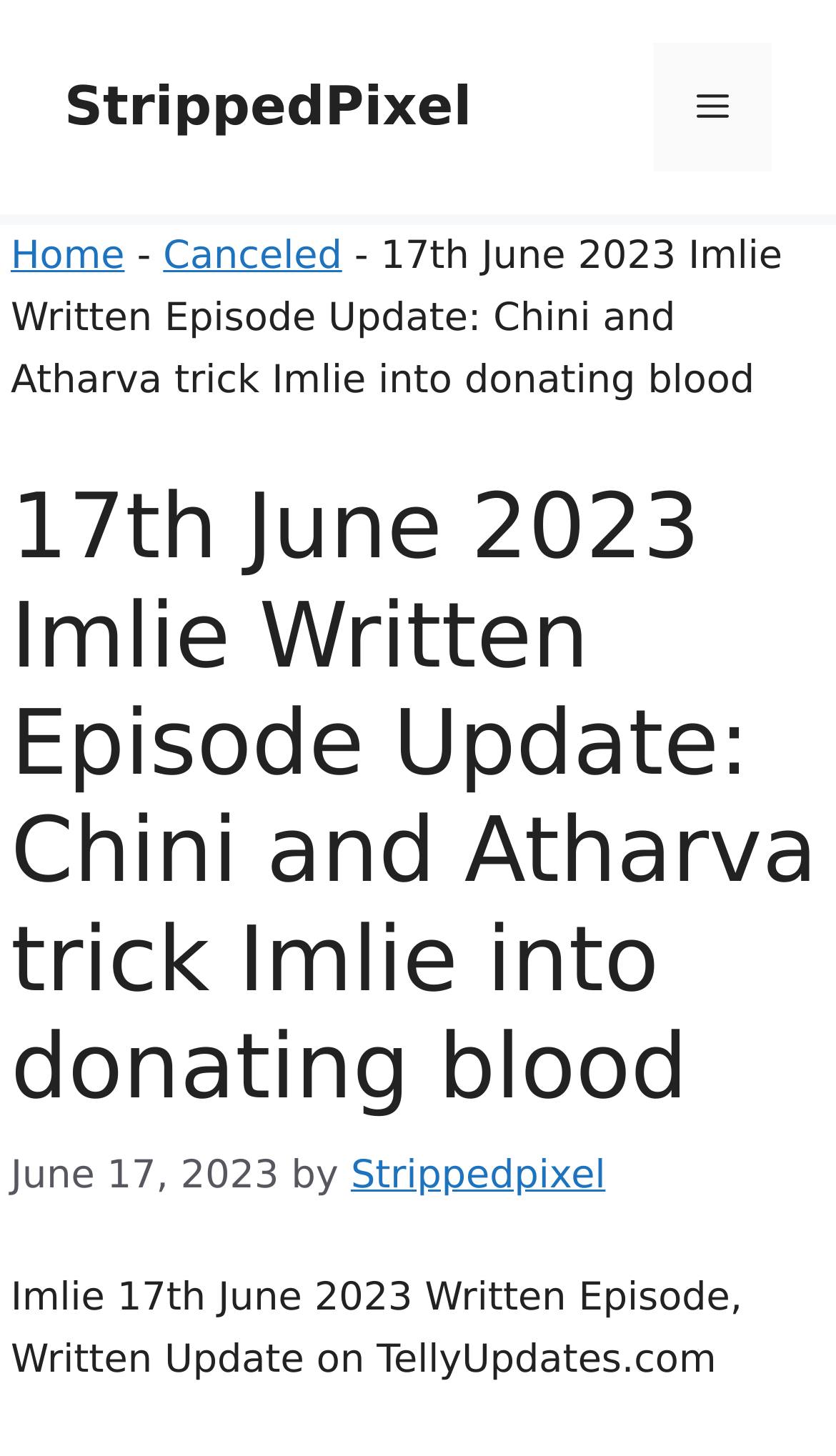What is the date of this episode update?
Provide a one-word or short-phrase answer based on the image.

June 17, 2023